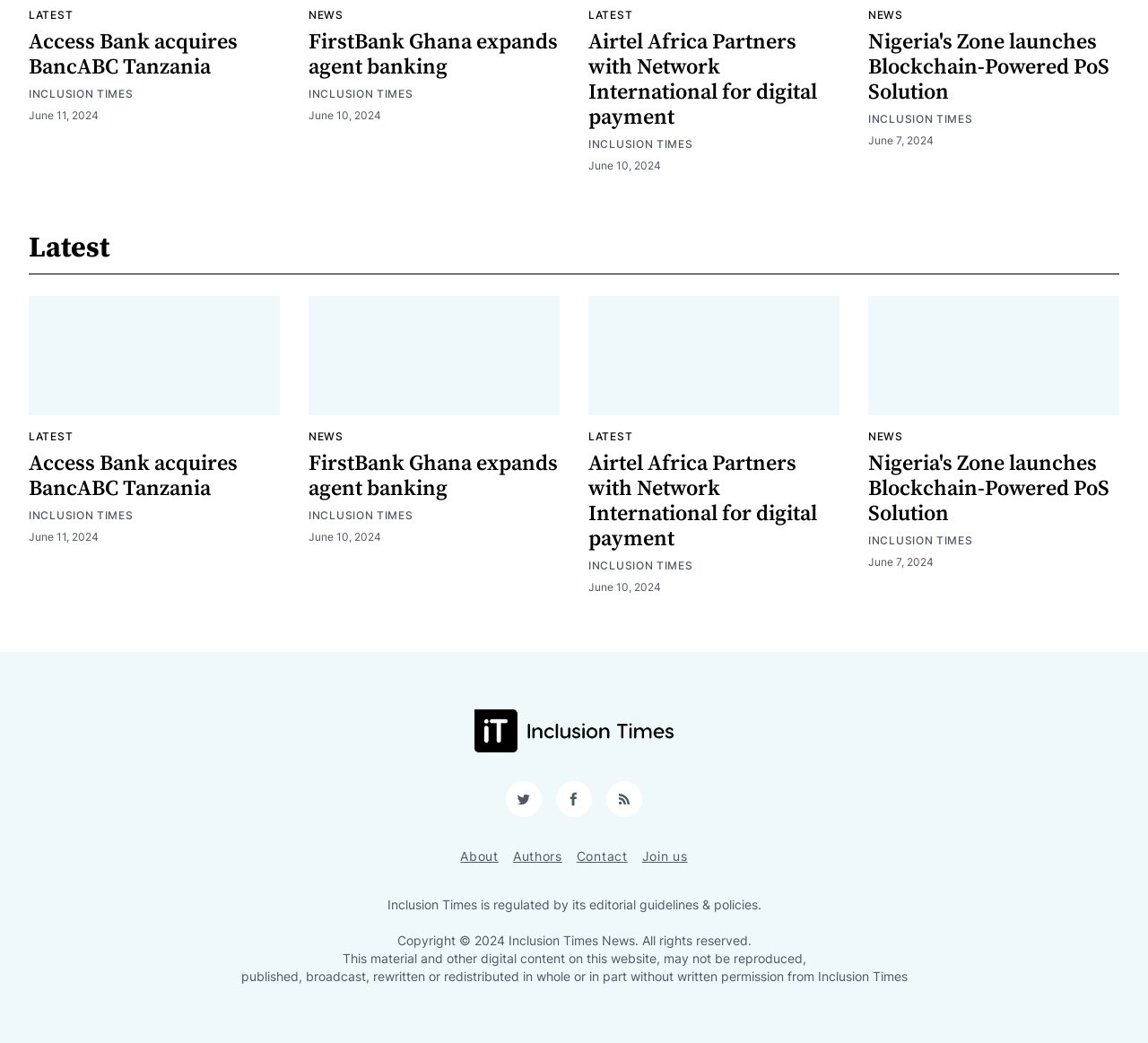How many articles are on the webpage?
Based on the screenshot, respond with a single word or phrase.

4